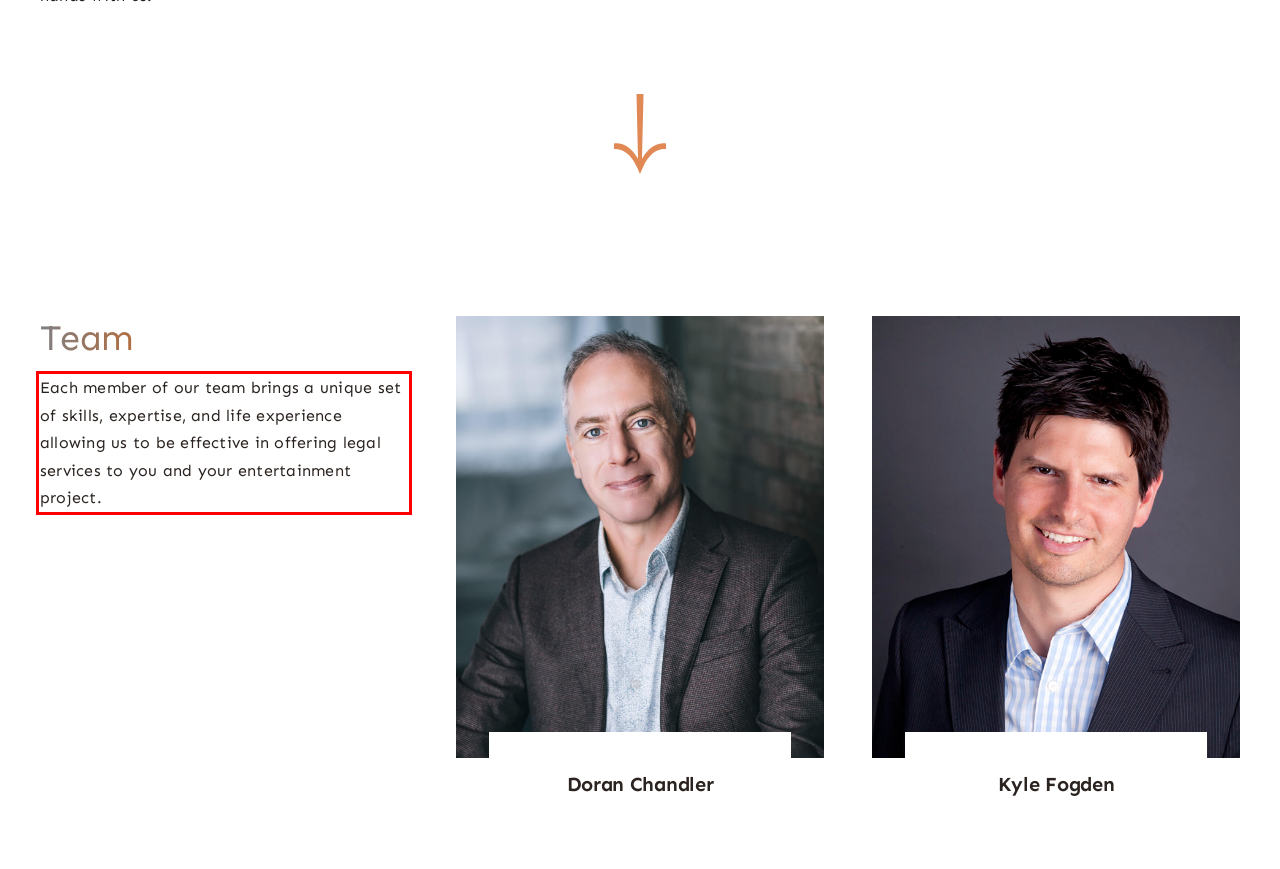You are provided with a screenshot of a webpage that includes a red bounding box. Extract and generate the text content found within the red bounding box.

Each member of our team brings a unique set of skills, expertise, and life experience allowing us to be effective in offering legal services to you and your entertainment project.